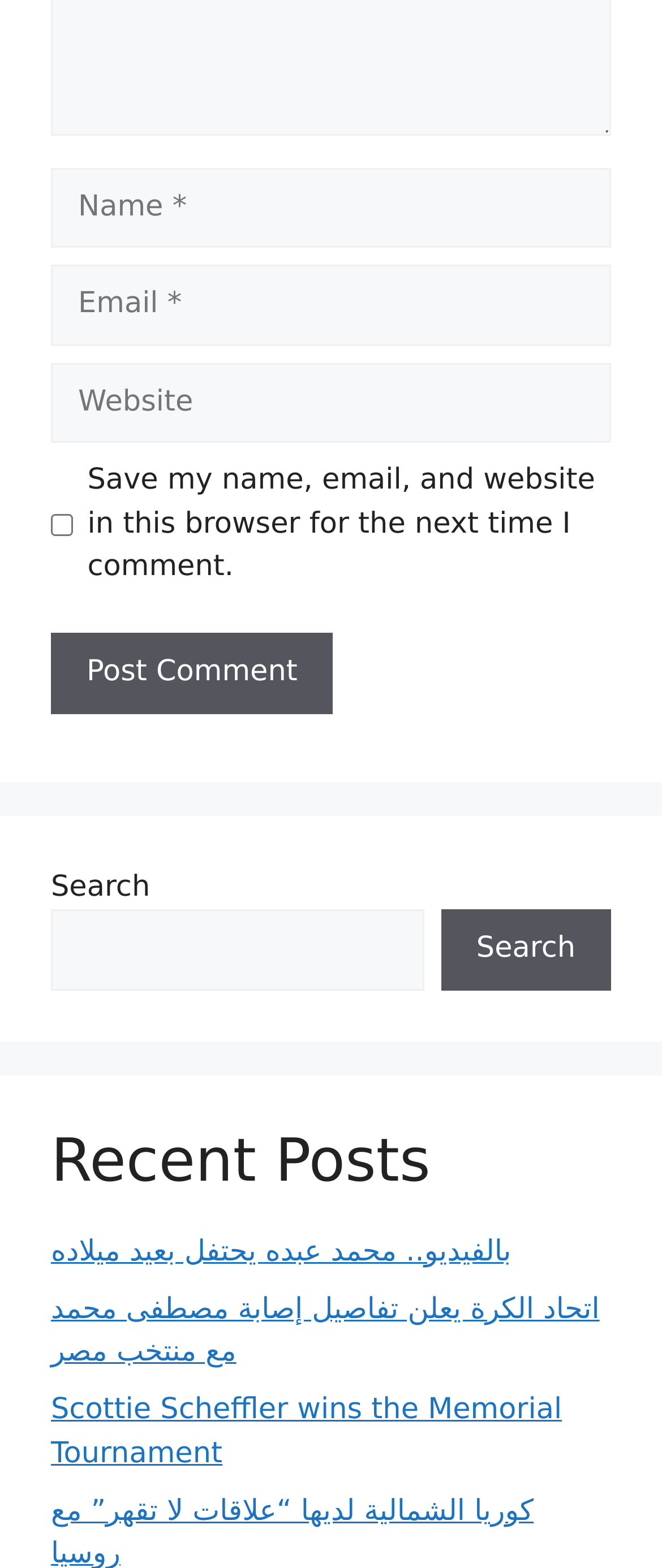Please identify the bounding box coordinates of the element's region that should be clicked to execute the following instruction: "Search". The bounding box coordinates must be four float numbers between 0 and 1, i.e., [left, top, right, bottom].

[0.666, 0.58, 0.923, 0.631]